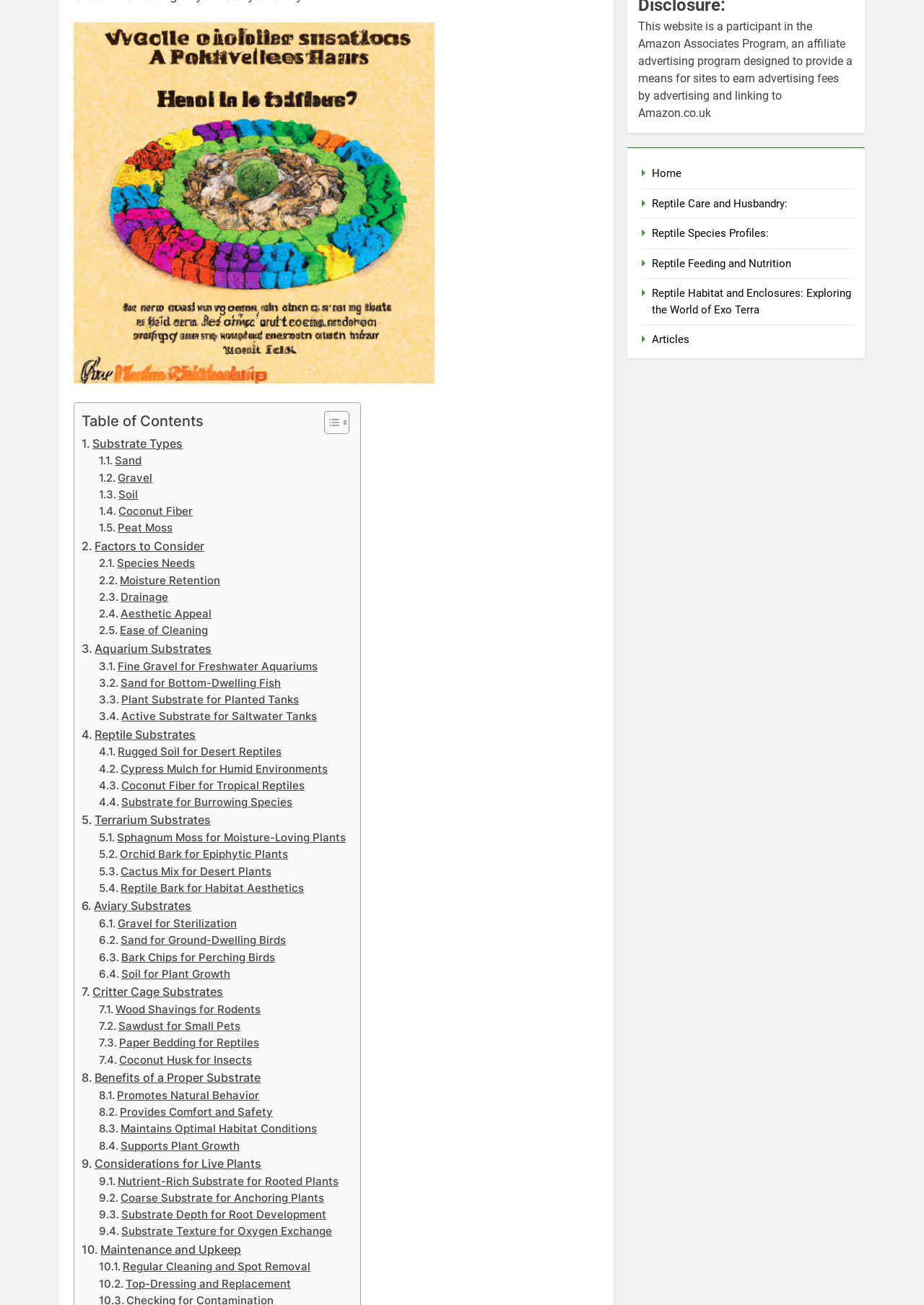Provide a single word or phrase to answer the given question: 
What type of animals are mentioned in the webpage?

Reptiles, birds, rodents, insects